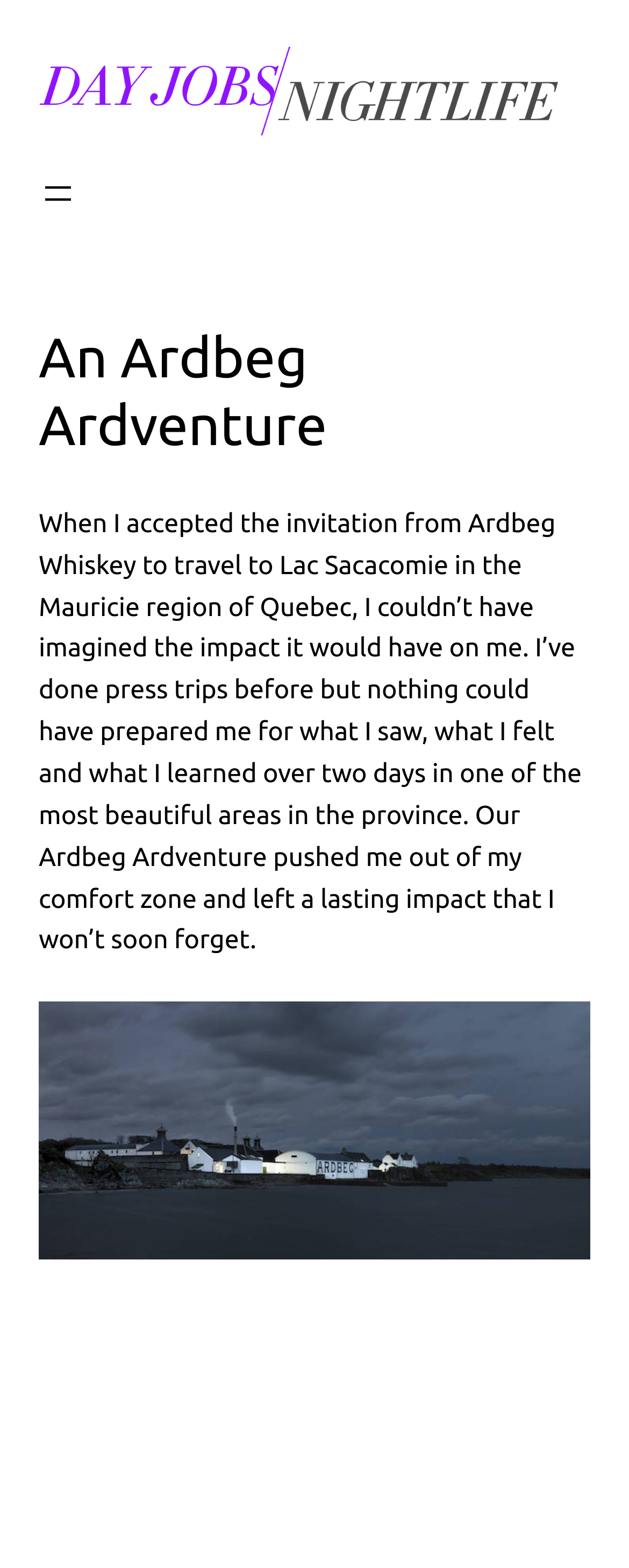Can you determine the main header of this webpage?

An Ardbeg Ardventure